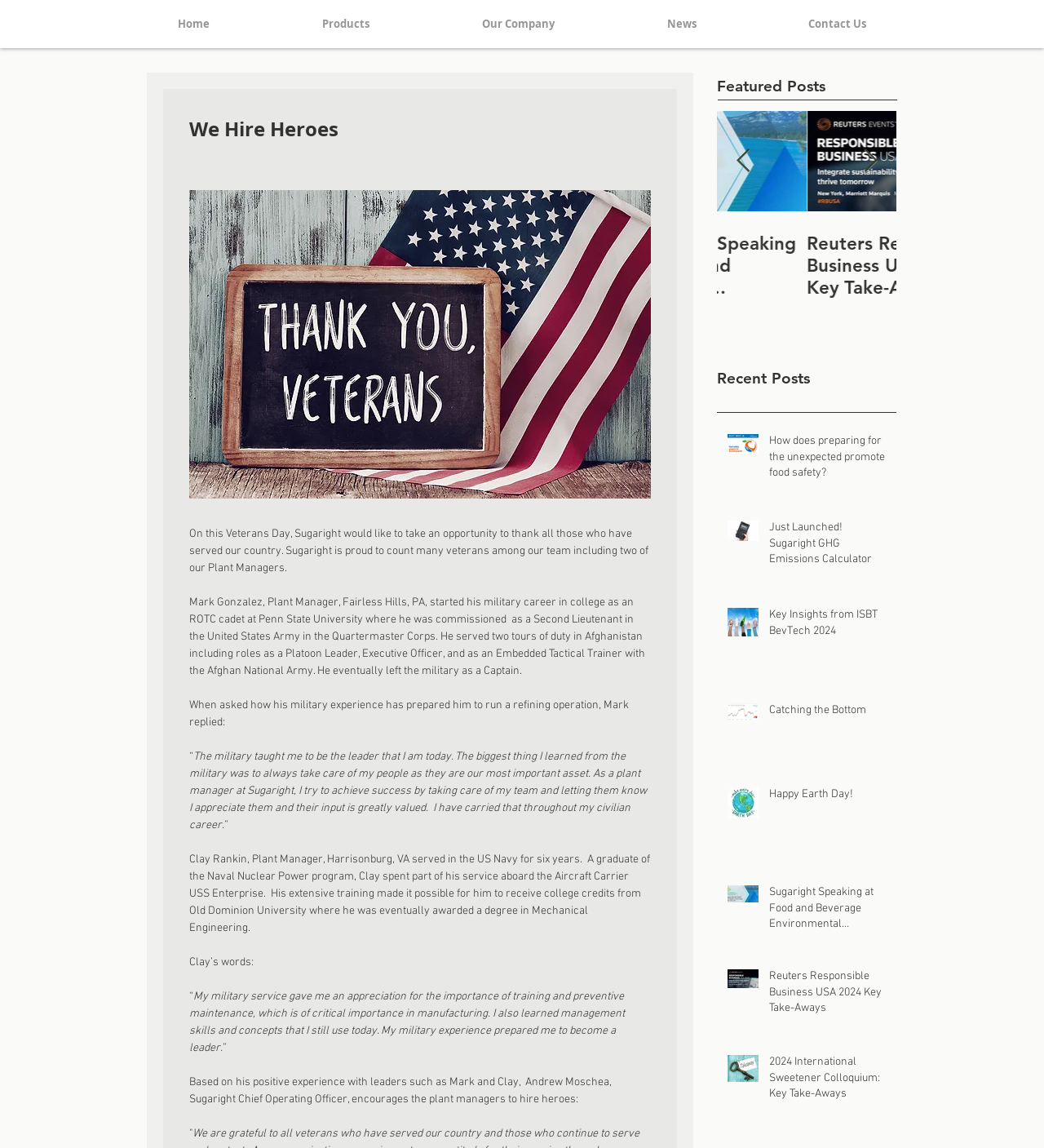Extract the primary headline from the webpage and present its text.

We Hire Heroes